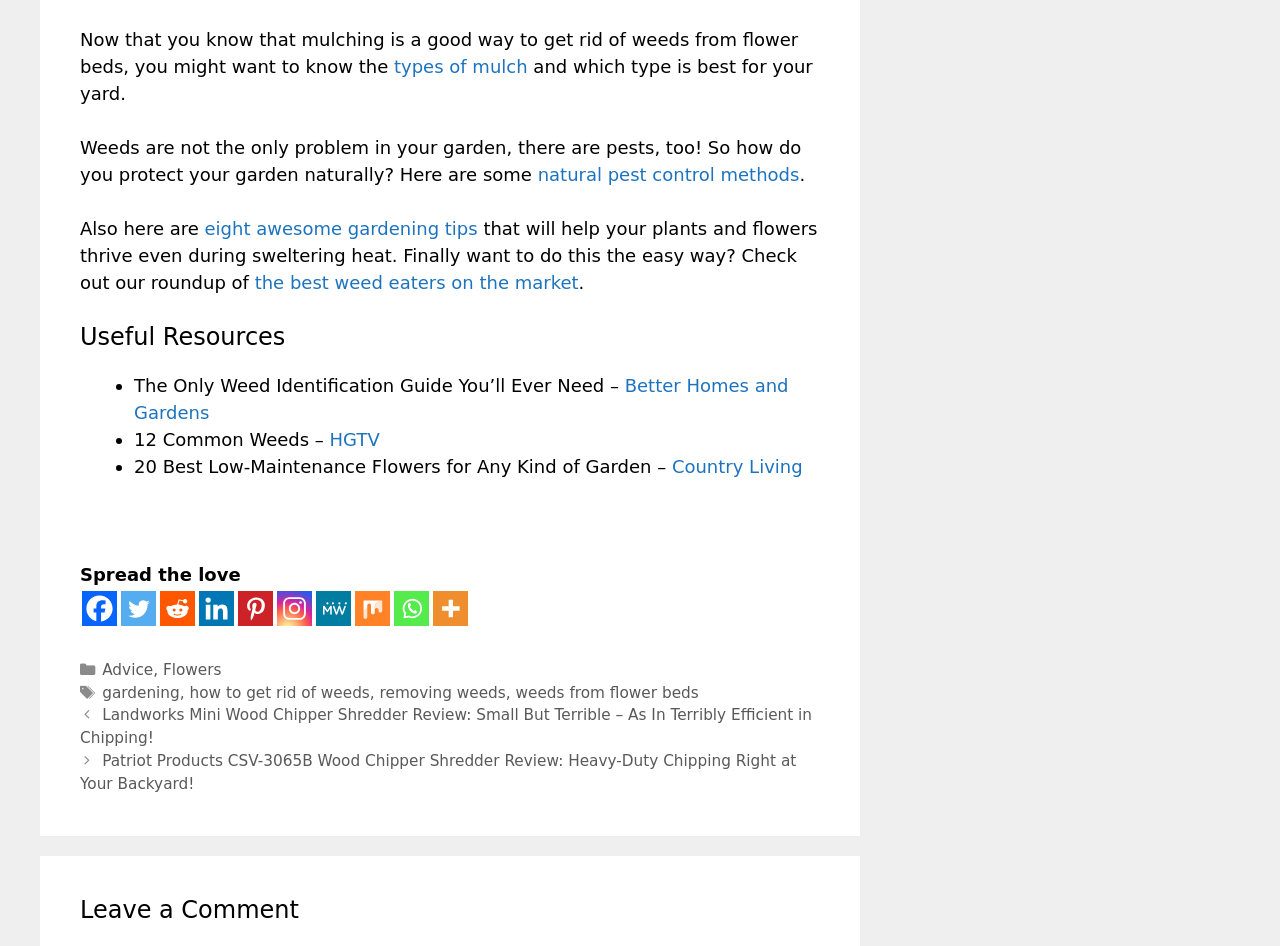Please provide the bounding box coordinates in the format (top-left x, top-left y, bottom-right x, bottom-right y). Remember, all values are floating point numbers between 0 and 1. What is the bounding box coordinate of the region described as: types of mulch

[0.308, 0.059, 0.412, 0.082]